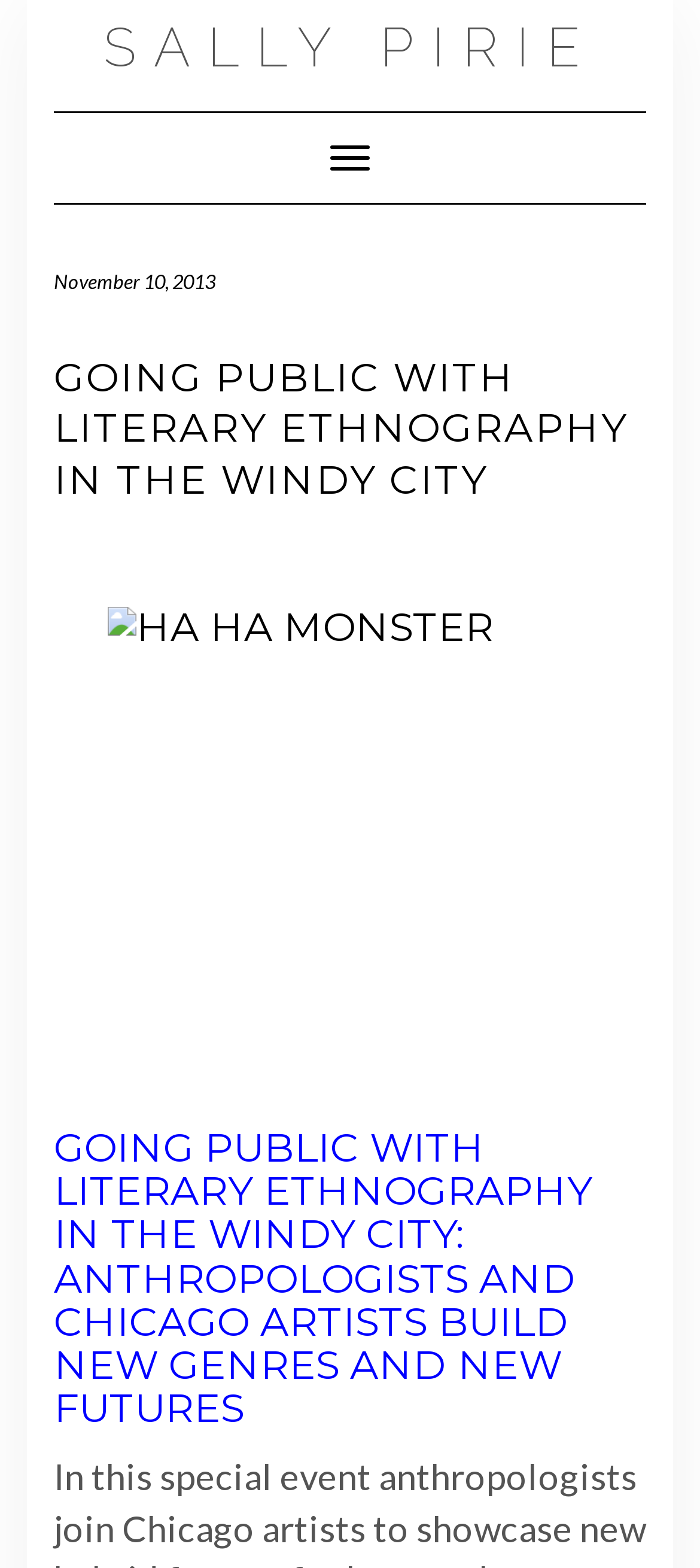Is the navigation menu expanded?
Utilize the image to construct a detailed and well-explained answer.

I checked the button element 'Toggle Navigation' and found that its 'expanded' property is set to False, indicating that the navigation menu is not expanded.